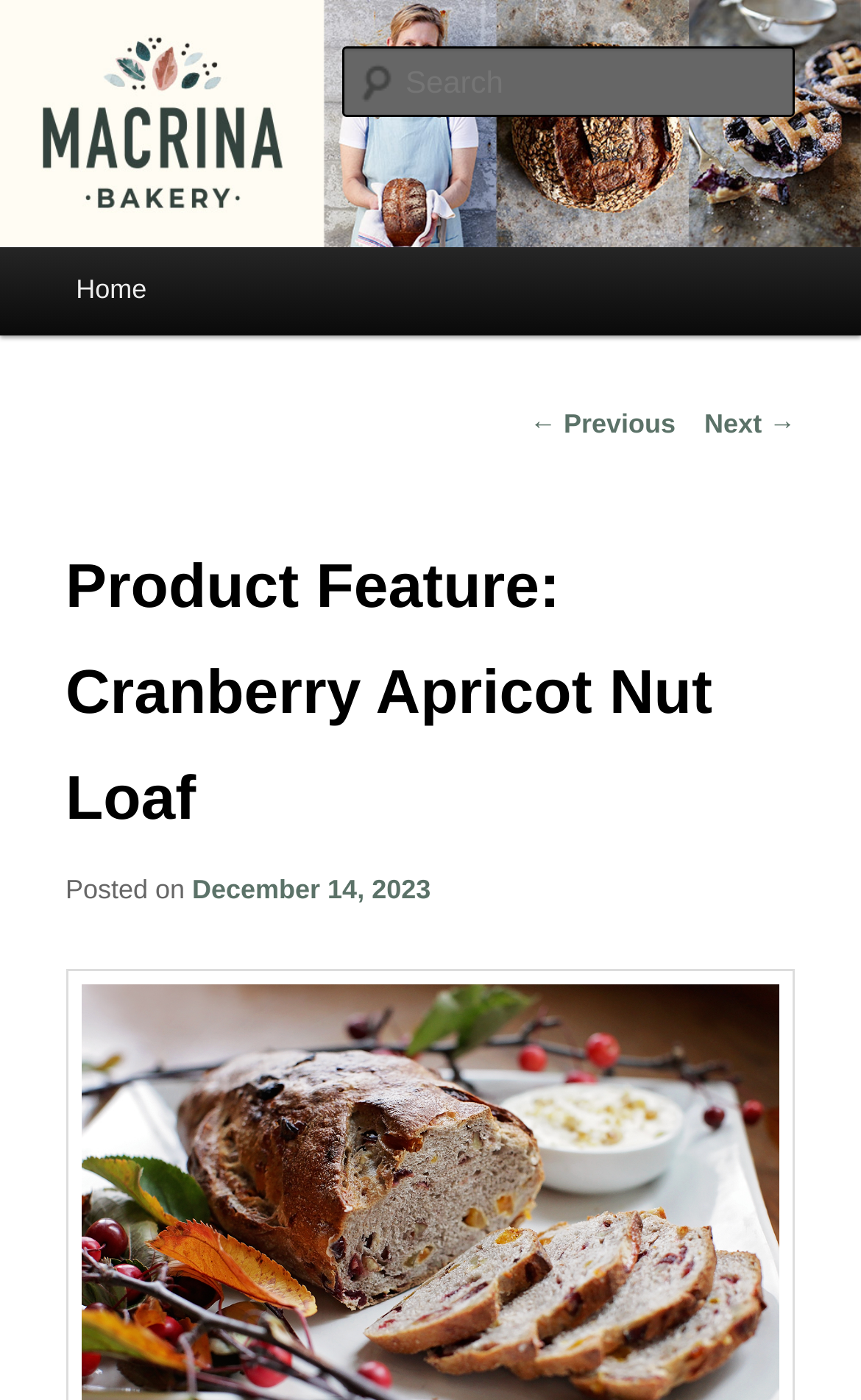Find the bounding box coordinates for the UI element whose description is: "December 14, 2023". The coordinates should be four float numbers between 0 and 1, in the format [left, top, right, bottom].

[0.223, 0.625, 0.5, 0.647]